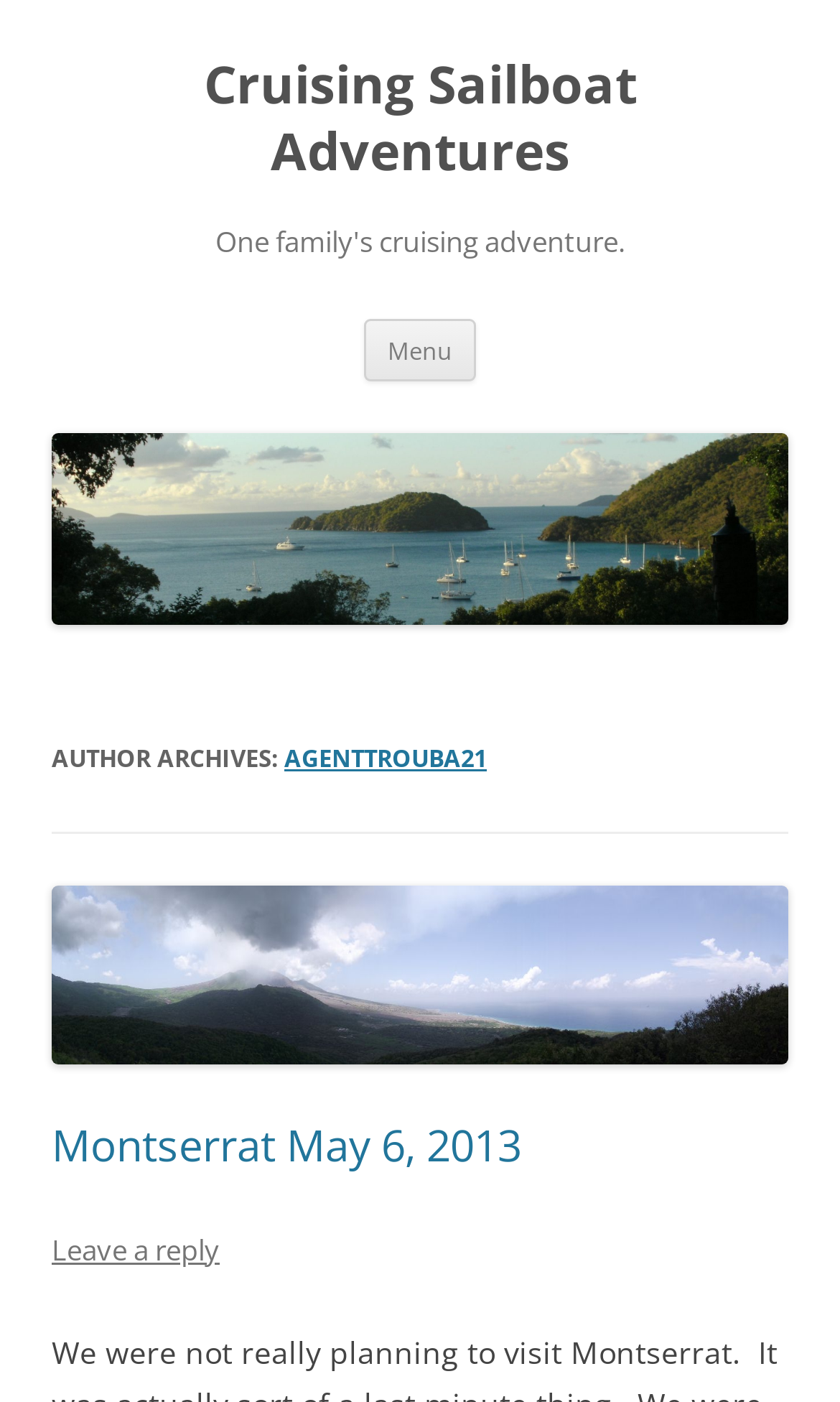Locate the UI element that matches the description Montserrat May 6, 2013 in the webpage screenshot. Return the bounding box coordinates in the format (top-left x, top-left y, bottom-right x, bottom-right y), with values ranging from 0 to 1.

[0.062, 0.795, 0.621, 0.837]